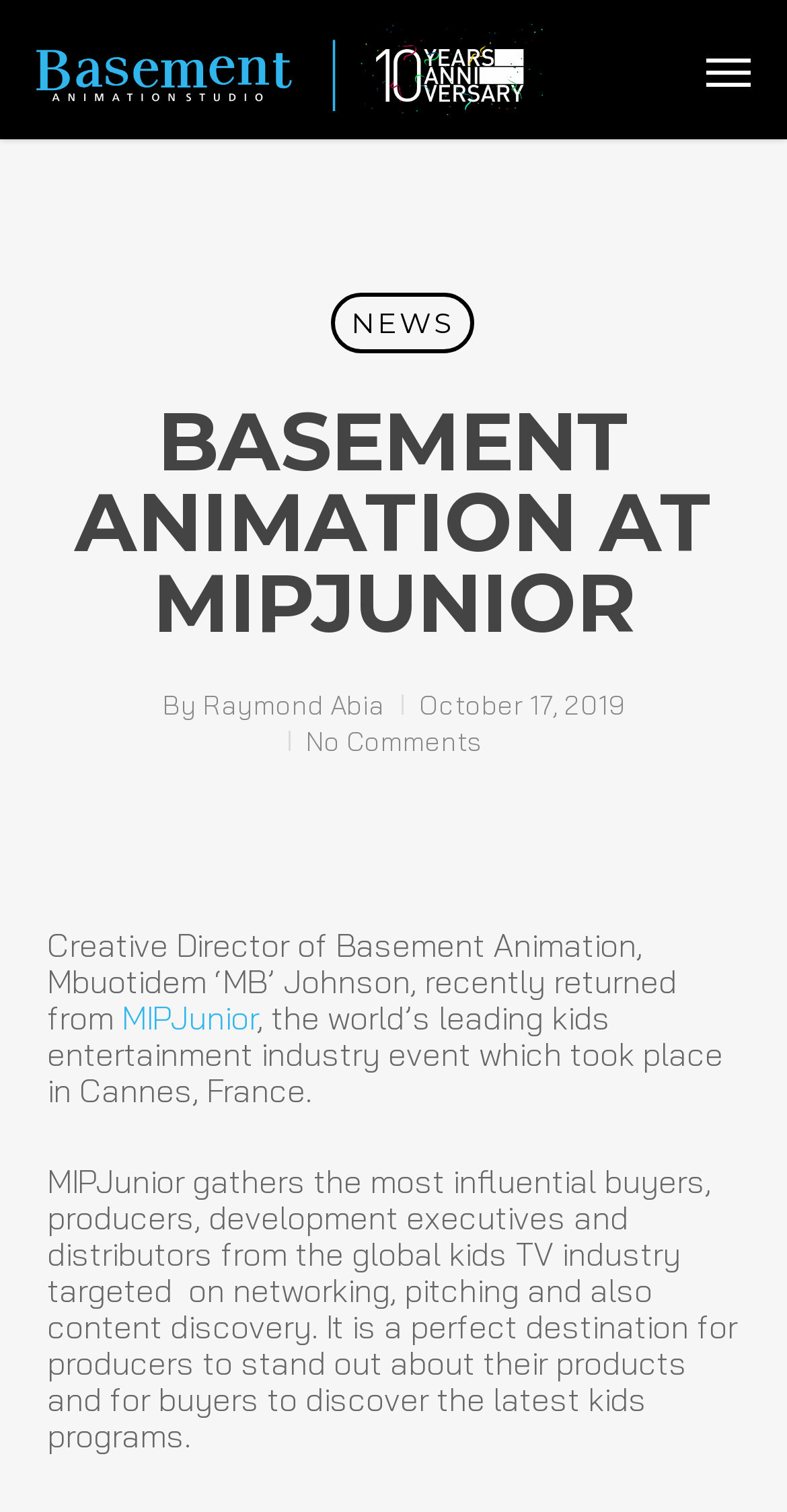What is the purpose of MIPJunior?
Based on the image content, provide your answer in one word or a short phrase.

Networking, pitching, and content discovery